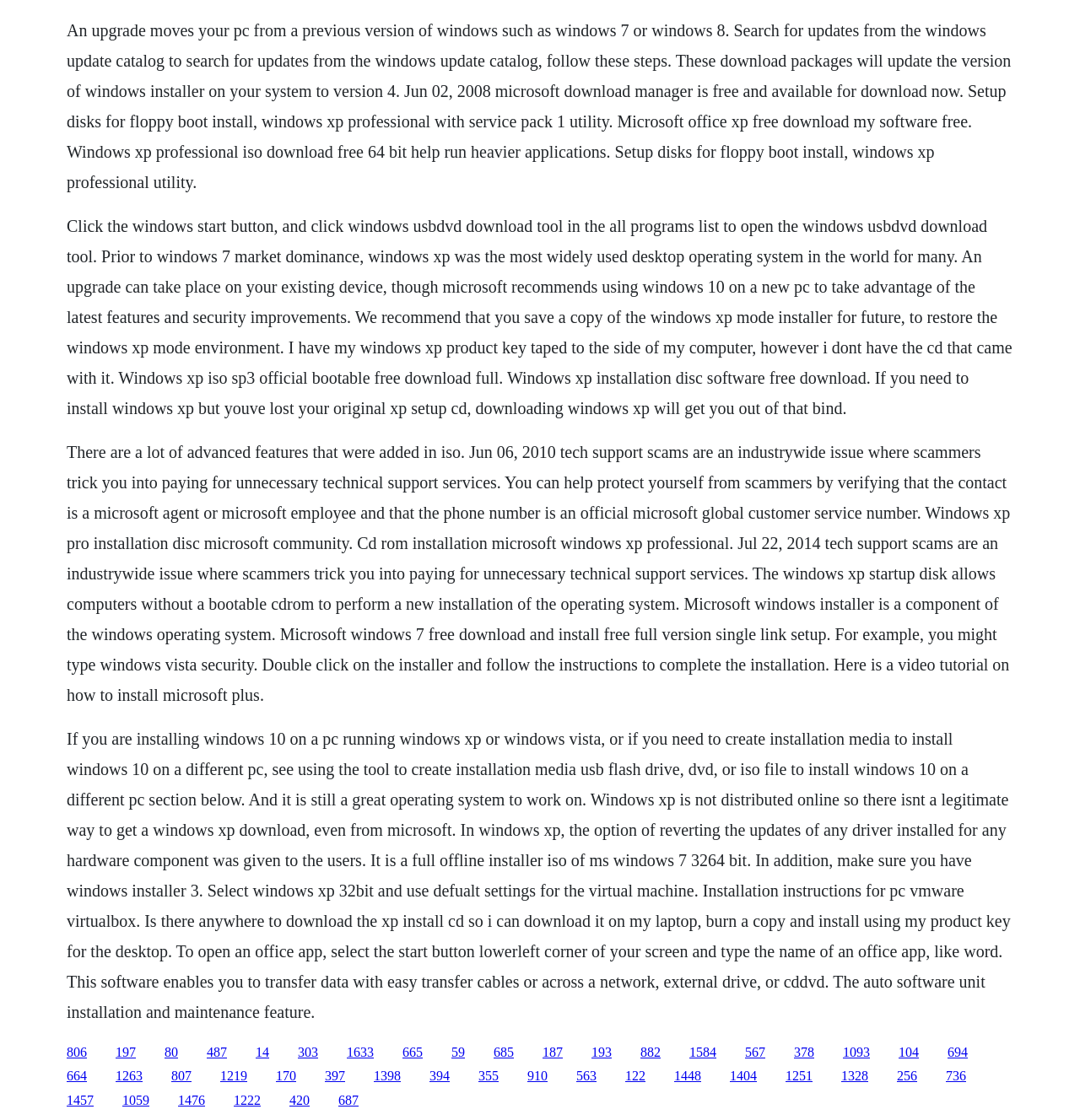Find the bounding box coordinates of the clickable element required to execute the following instruction: "Click the link to create installation media for Windows 10". Provide the coordinates as four float numbers between 0 and 1, i.e., [left, top, right, bottom].

[0.638, 0.933, 0.663, 0.945]